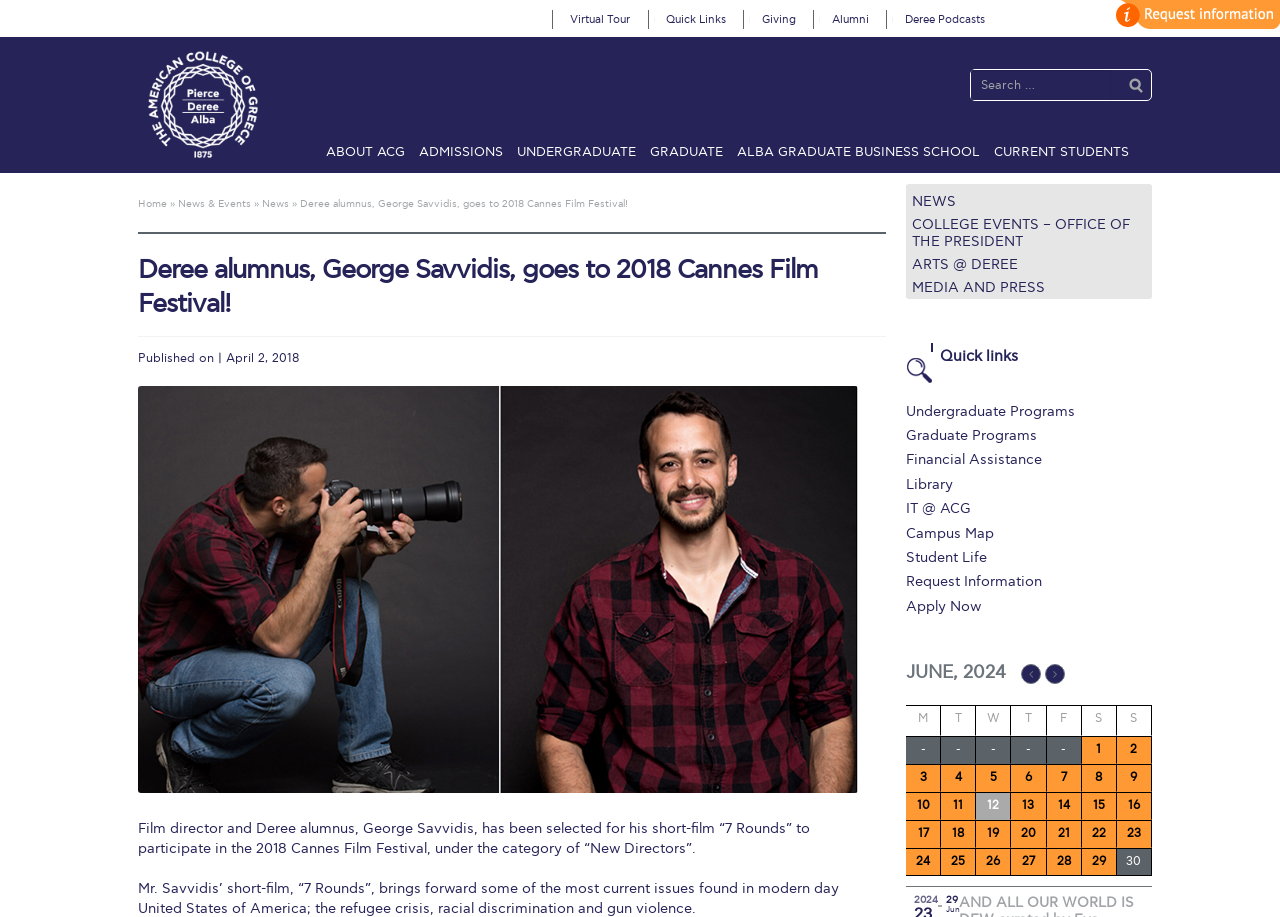What is the name of the podcast?
Please give a detailed and elaborate explanation in response to the question.

I found the answer by looking at the links in the primary navigation section of the webpage. One of the links is labeled 'Deree Podcasts'.